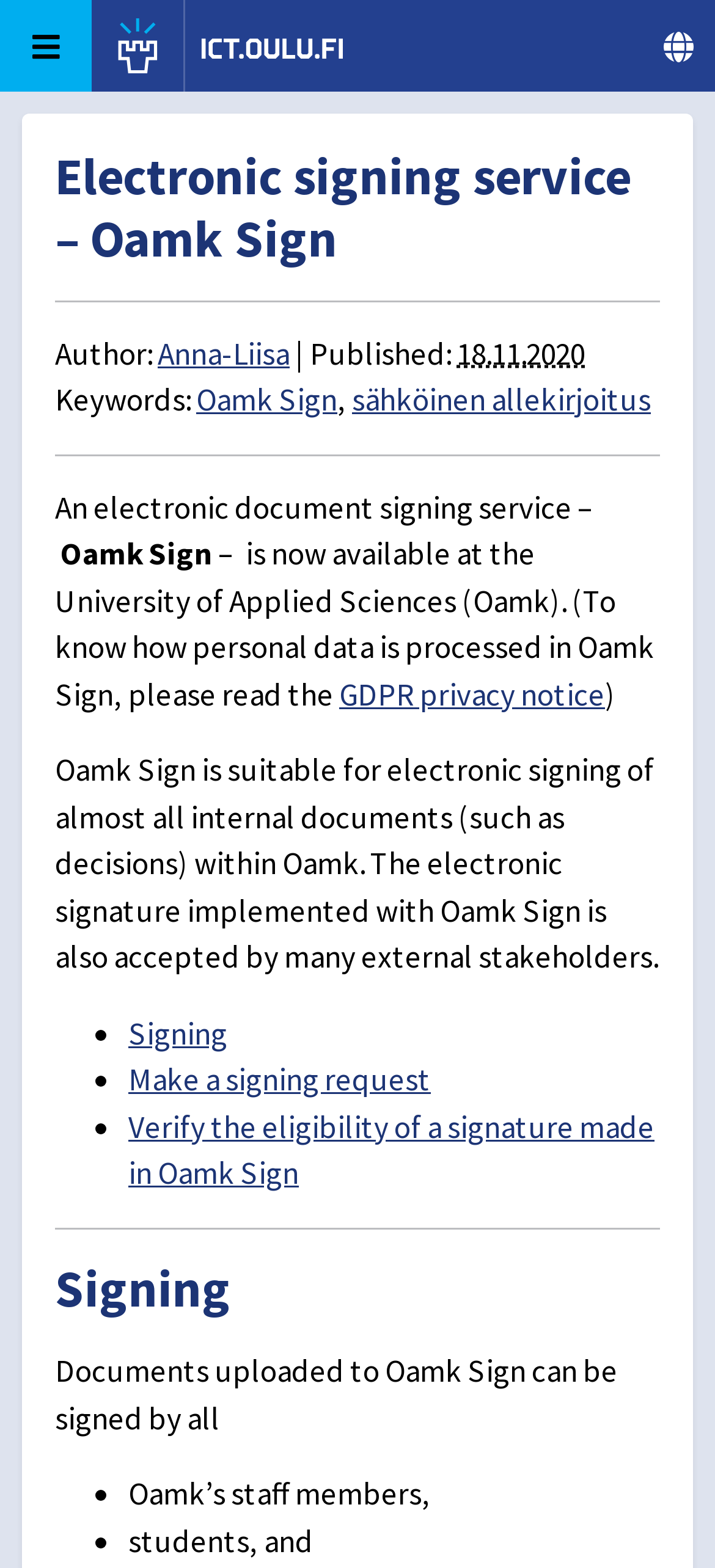Who can sign documents uploaded to Oamk Sign?
Please answer using one word or phrase, based on the screenshot.

Staff members, students, and others